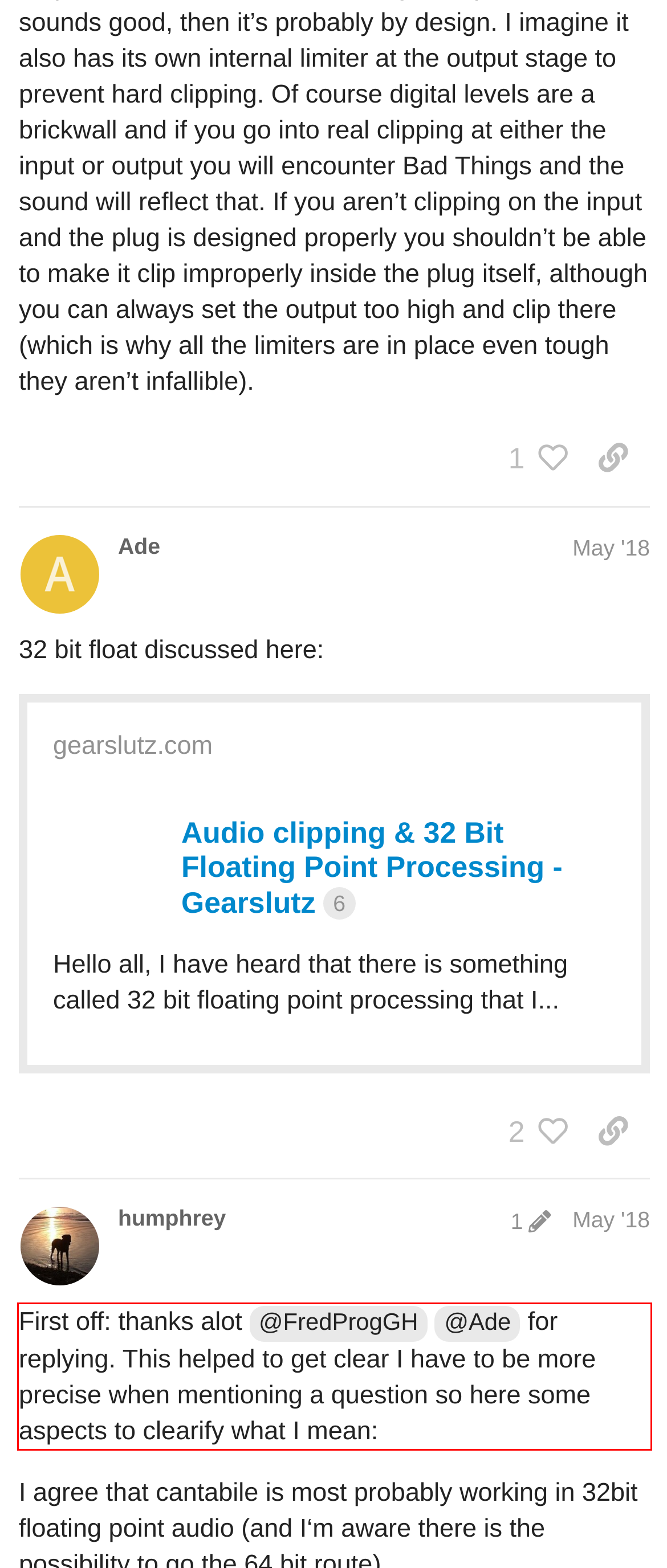You are given a screenshot showing a webpage with a red bounding box. Perform OCR to capture the text within the red bounding box.

First off: thanks alot @FredProgGH @Ade for replying. This helped to get clear I have to be more precise when mentioning a question so here some aspects to clearify what I mean: